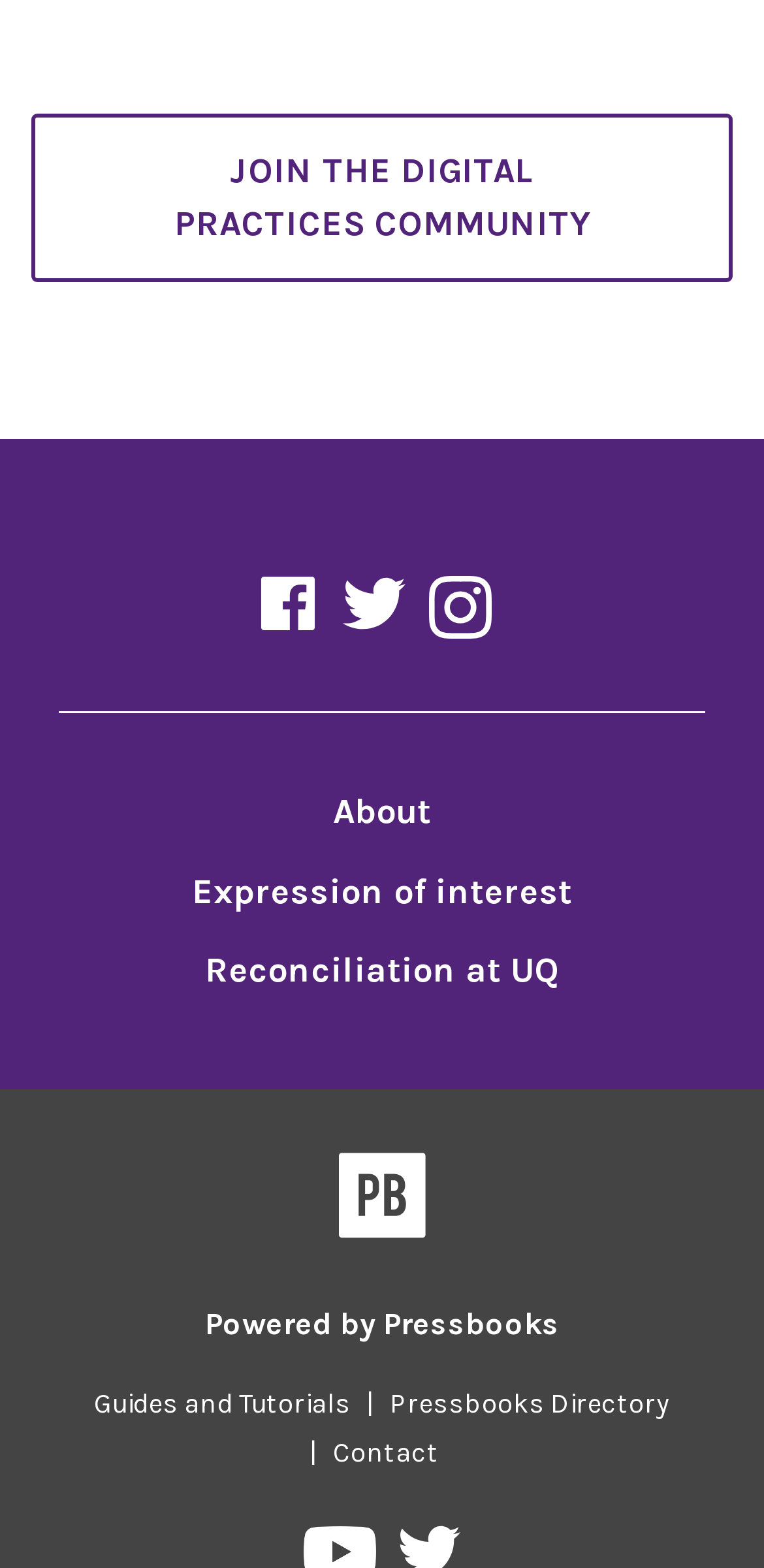What is the name of the community to join?
Answer with a single word or short phrase according to what you see in the image.

Digital Practices Community